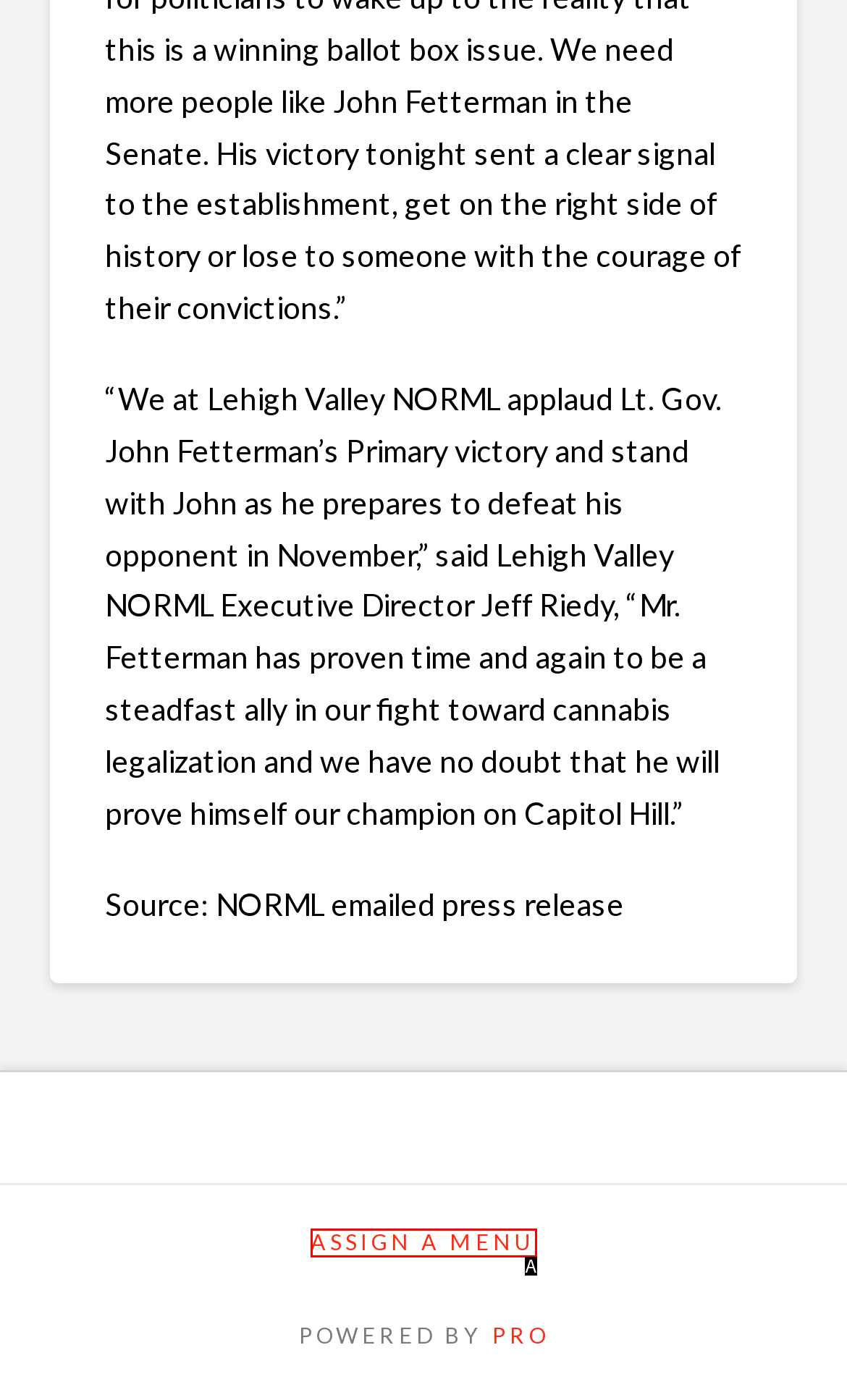Identify which HTML element matches the description: Assign a Menu
Provide your answer in the form of the letter of the correct option from the listed choices.

A